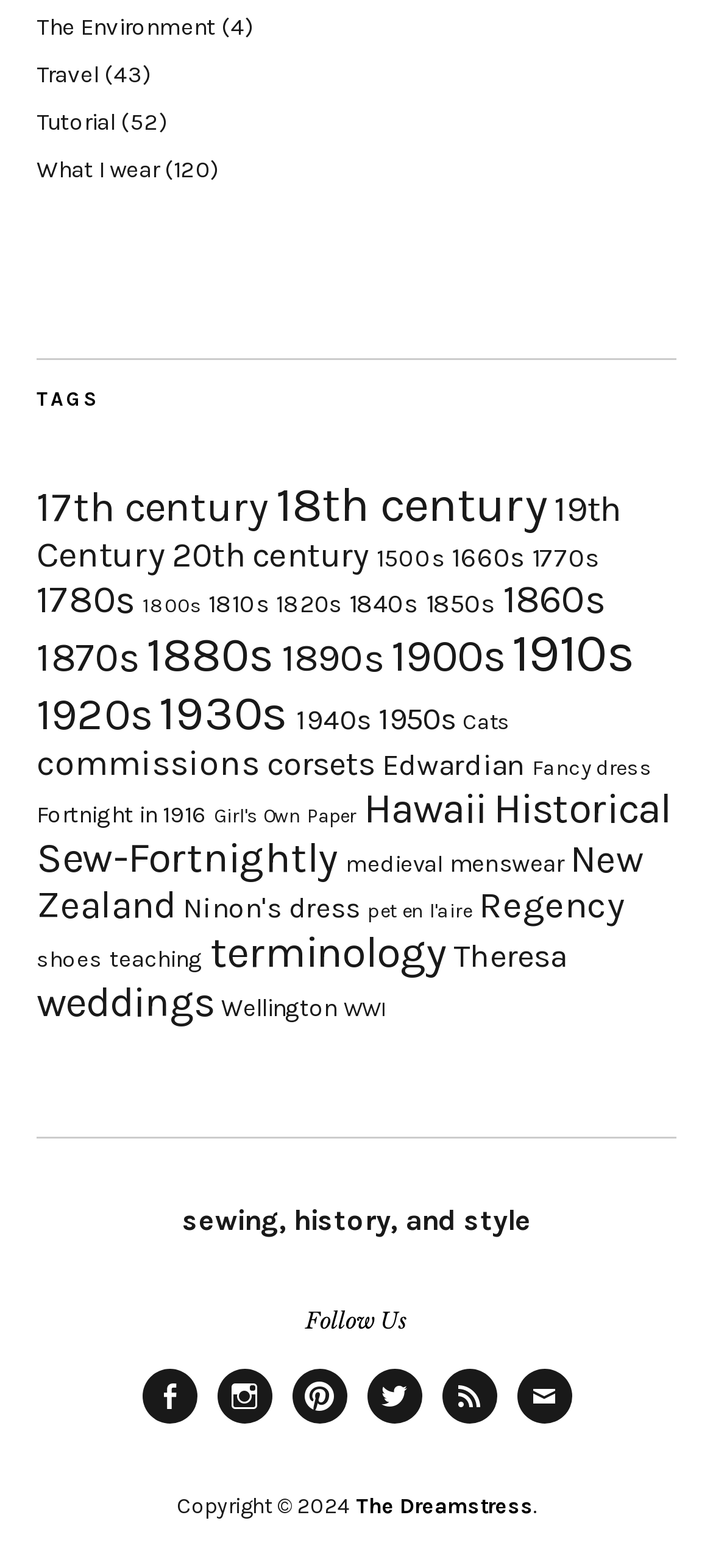Please give a short response to the question using one word or a phrase:
What is the copyright year of this website?

2024